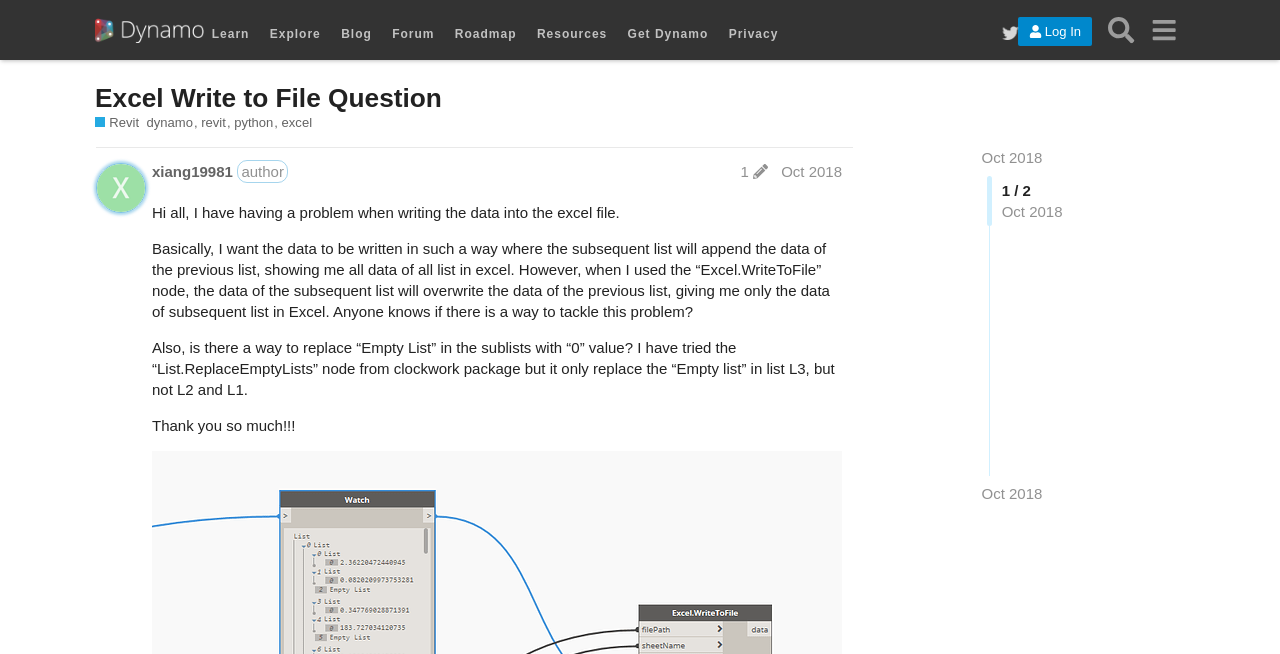Respond to the following question using a concise word or phrase: 
What is the author of the post?

xiang19981